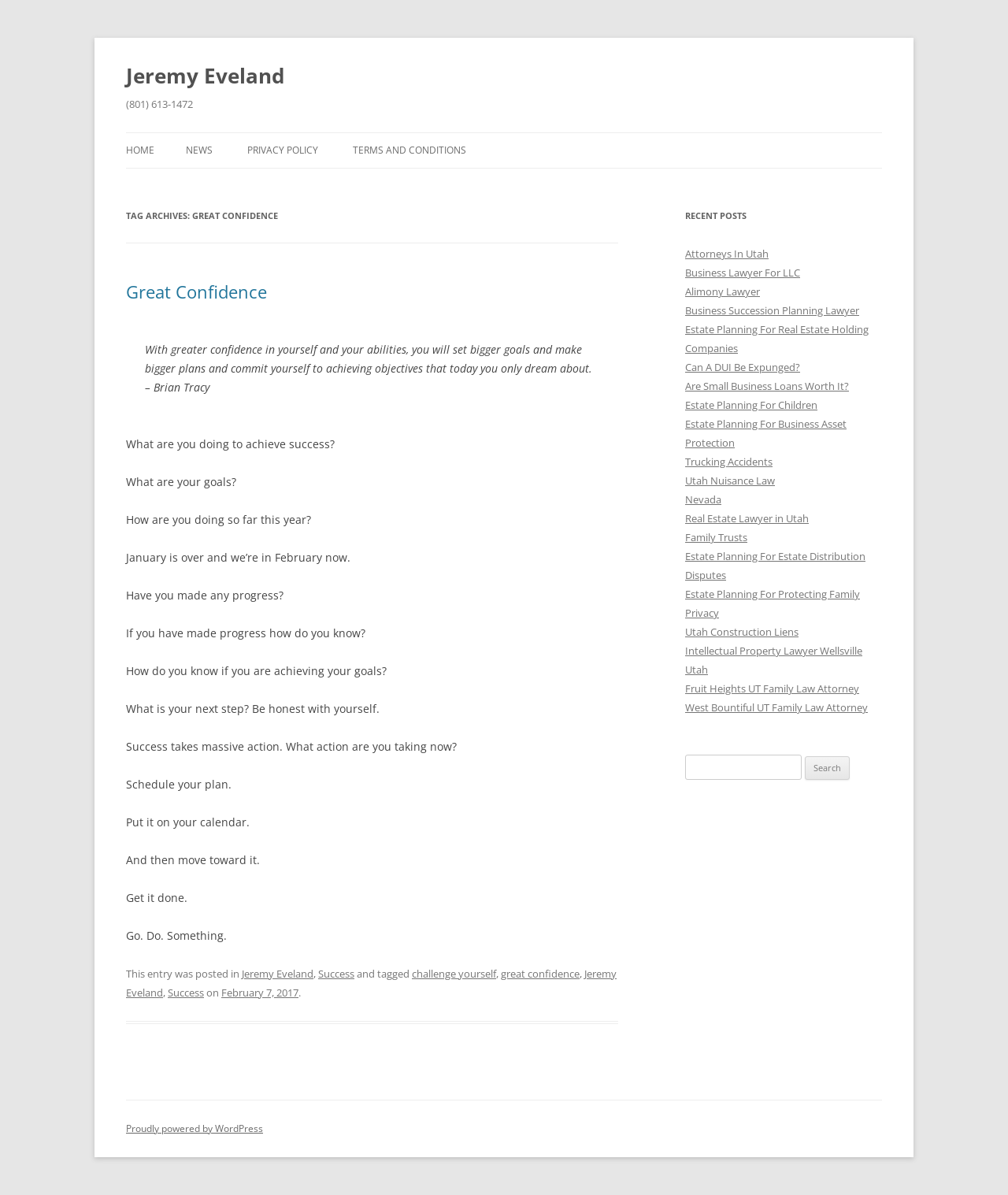Could you please study the image and provide a detailed answer to the question:
What is the function of the search bar?

The search bar is located in the sidebar and allows users to search for specific keywords or phrases on the website, with a 'Search' button to submit the query.